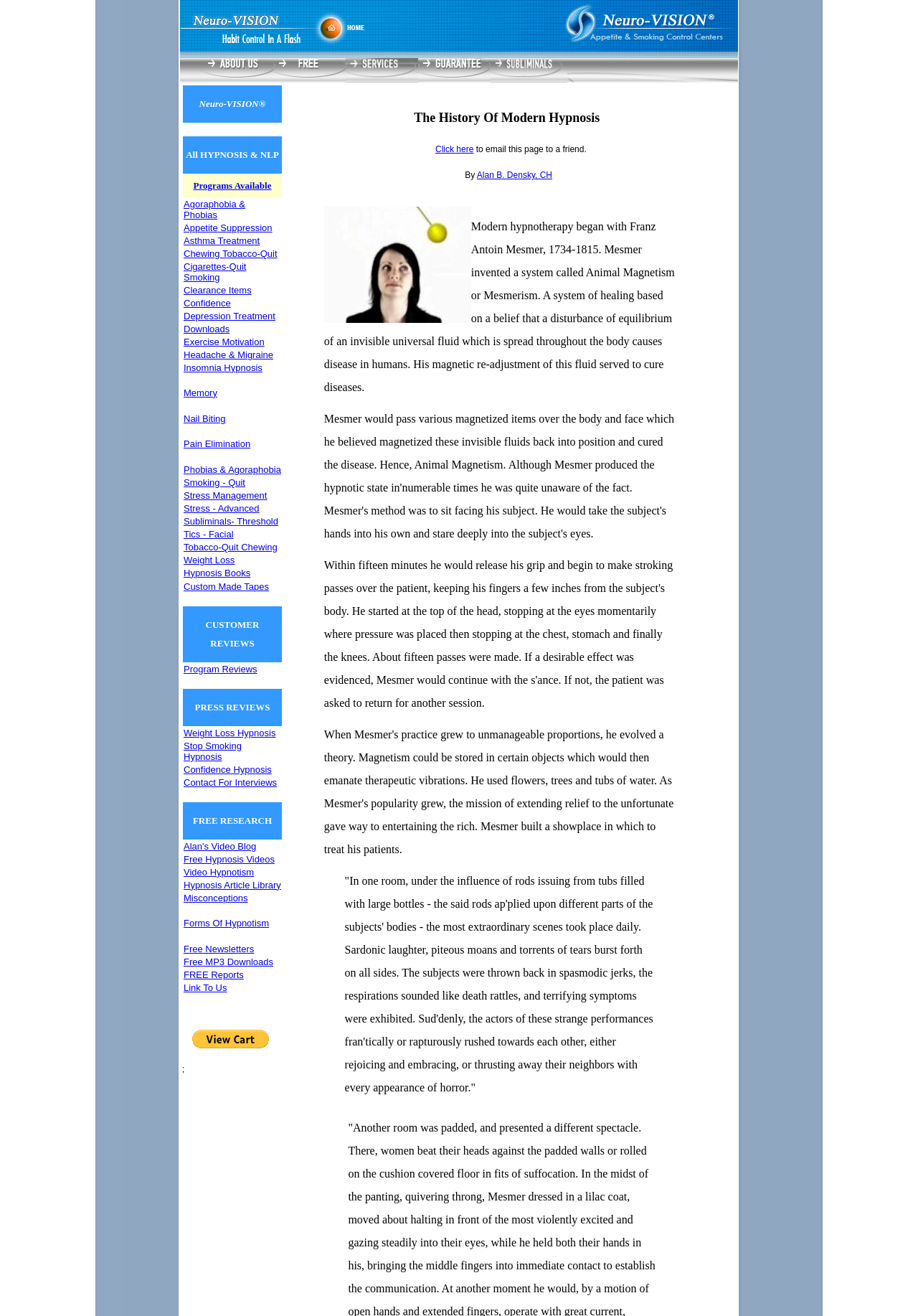Find and provide the bounding box coordinates for the UI element described here: "Misconceptions". The coordinates should be given as four float numbers between 0 and 1: [left, top, right, bottom].

[0.2, 0.679, 0.27, 0.686]